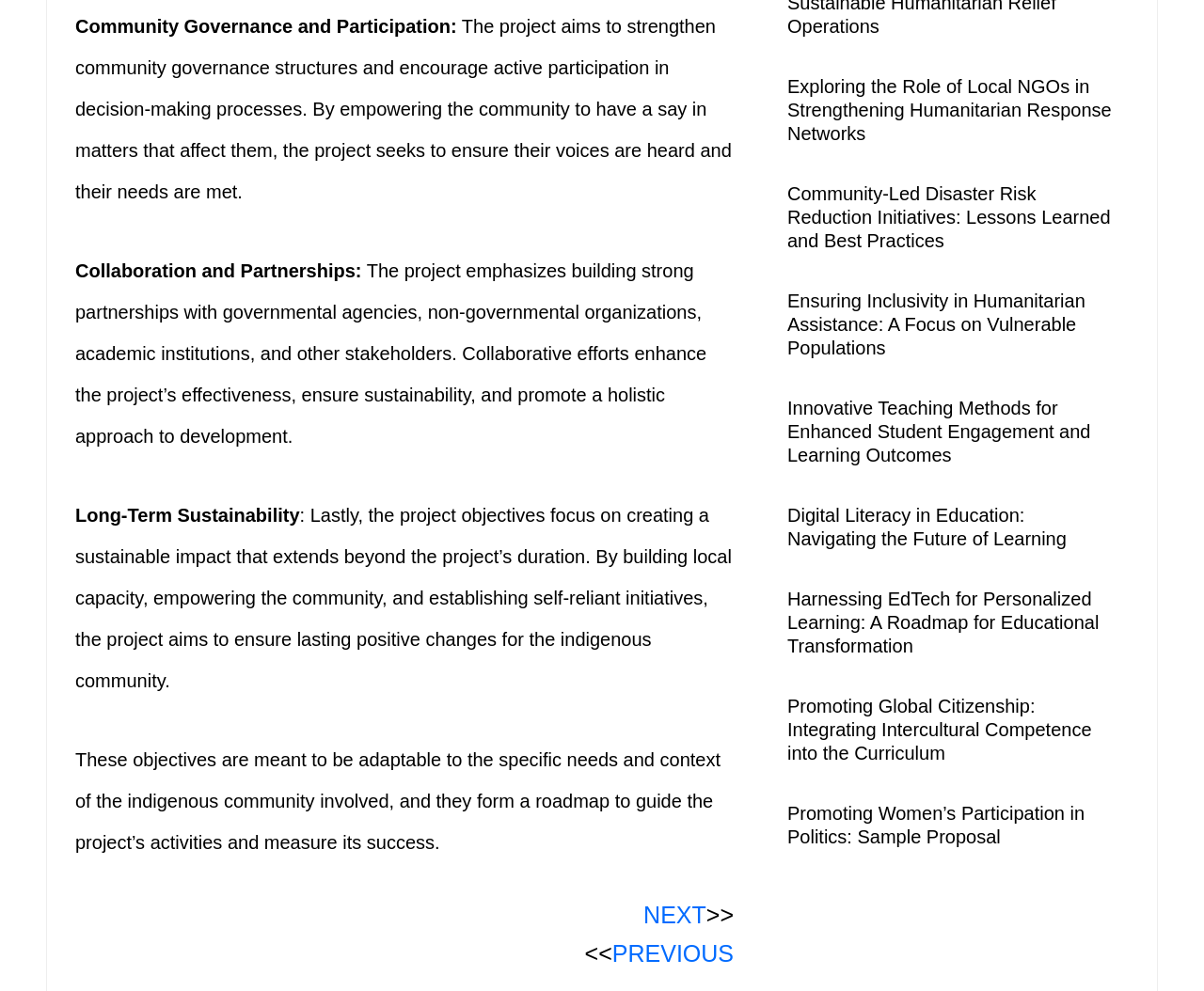Bounding box coordinates are specified in the format (top-left x, top-left y, bottom-right x, bottom-right y). All values are floating point numbers bounded between 0 and 1. Please provide the bounding box coordinate of the region this sentence describes: NEXT

[0.534, 0.91, 0.587, 0.936]